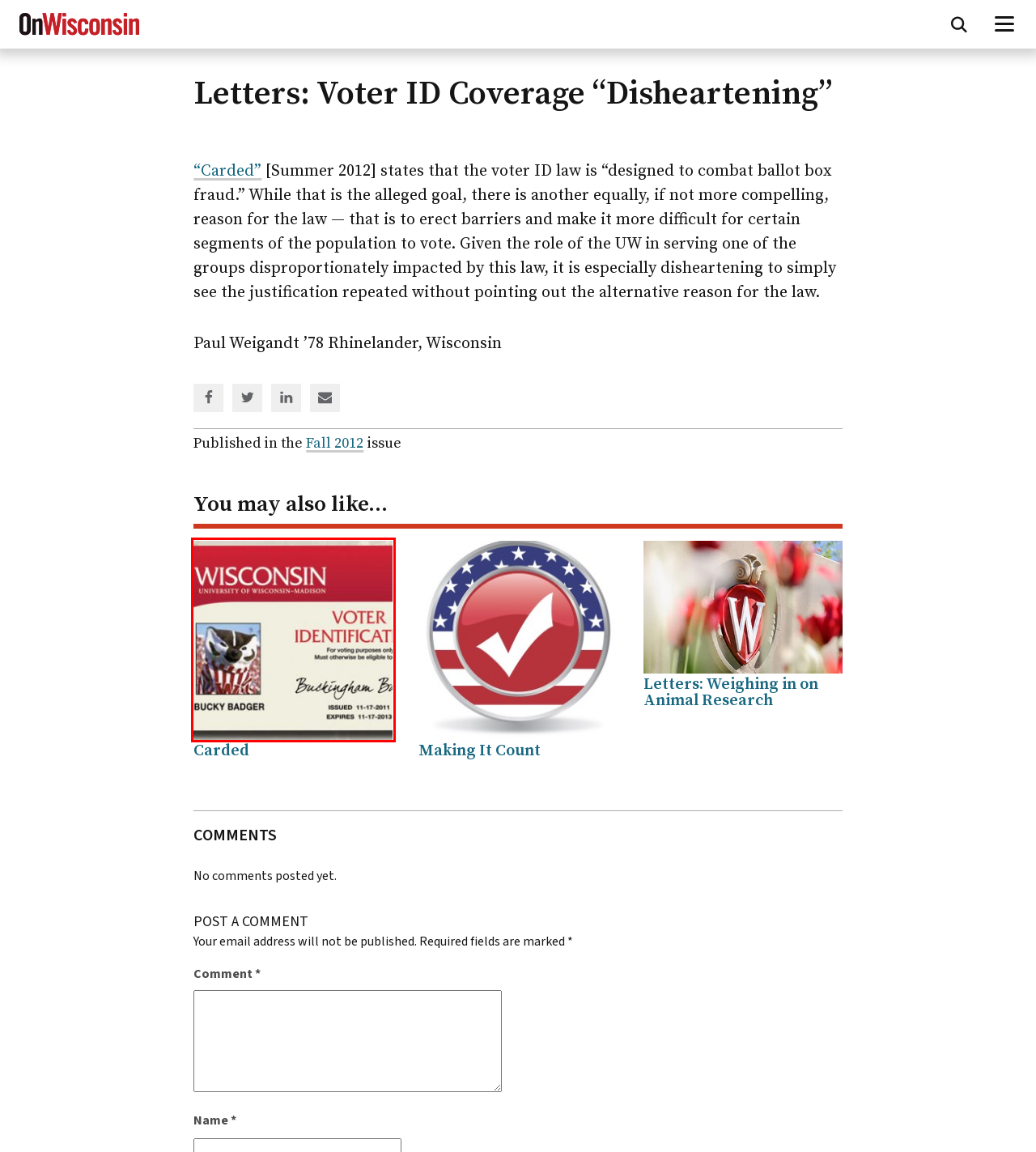Examine the screenshot of a webpage with a red bounding box around a UI element. Select the most accurate webpage description that corresponds to the new page after clicking the highlighted element. Here are the choices:
A. Making It Count |  On Wisconsin Magazine
B. Wisconsin Alumni Association – Where Badgers Belong
C. Fall 2012 |  On Wisconsin Magazine
D. Letters: Weighing in on Animal Research |  On Wisconsin Magazine
E. Carded |  On Wisconsin Magazine
F. Privacy Policy | Wisconsin Foundation & Alumni Association
G. Books & Multimedia | On Wisconsin Magazine
H. Traditions & History | On Wisconsin Magazine

E